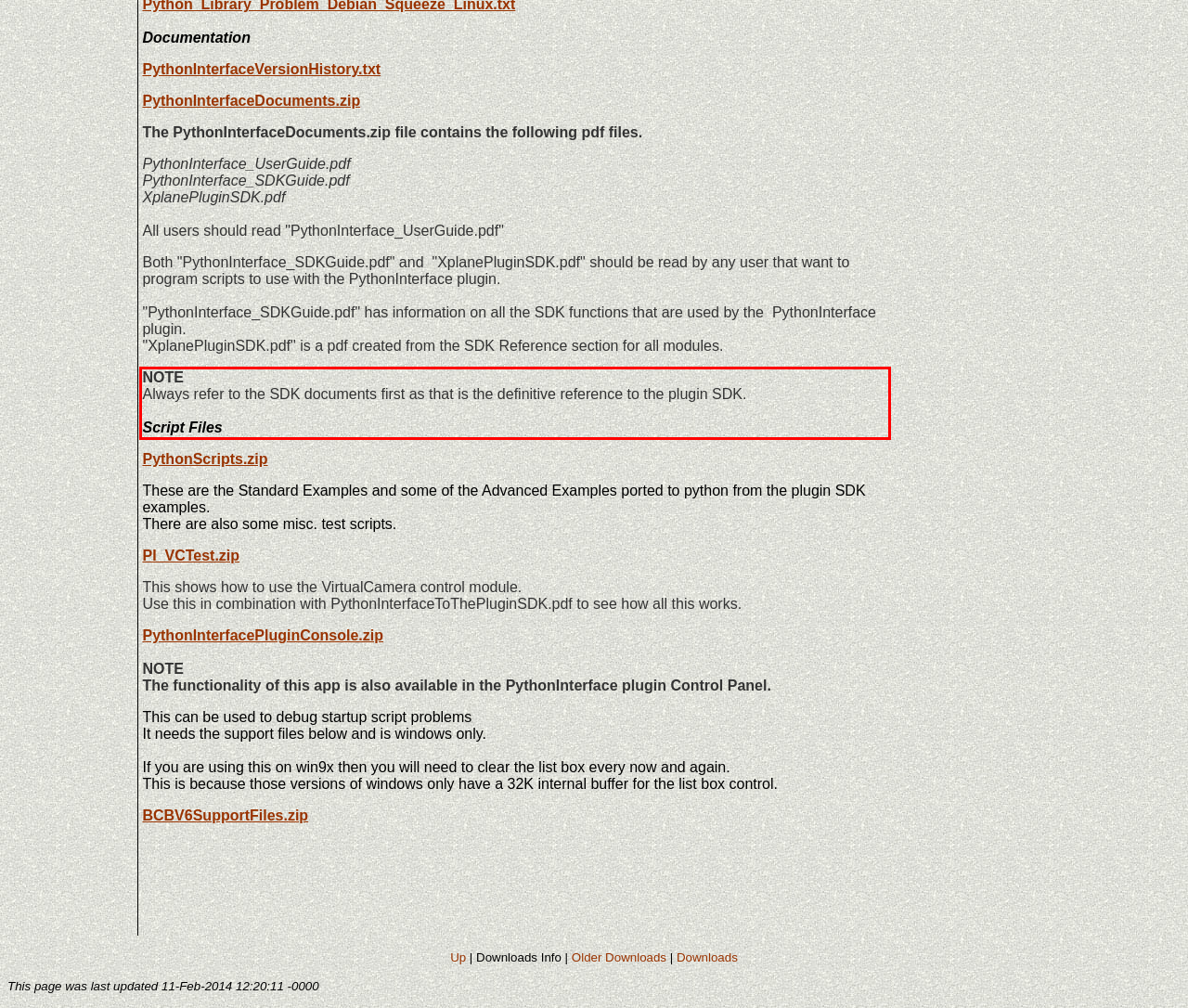Given a screenshot of a webpage, locate the red bounding box and extract the text it encloses.

NOTE Always refer to the SDK documents first as that is the definitive reference to the plugin SDK. Script Files